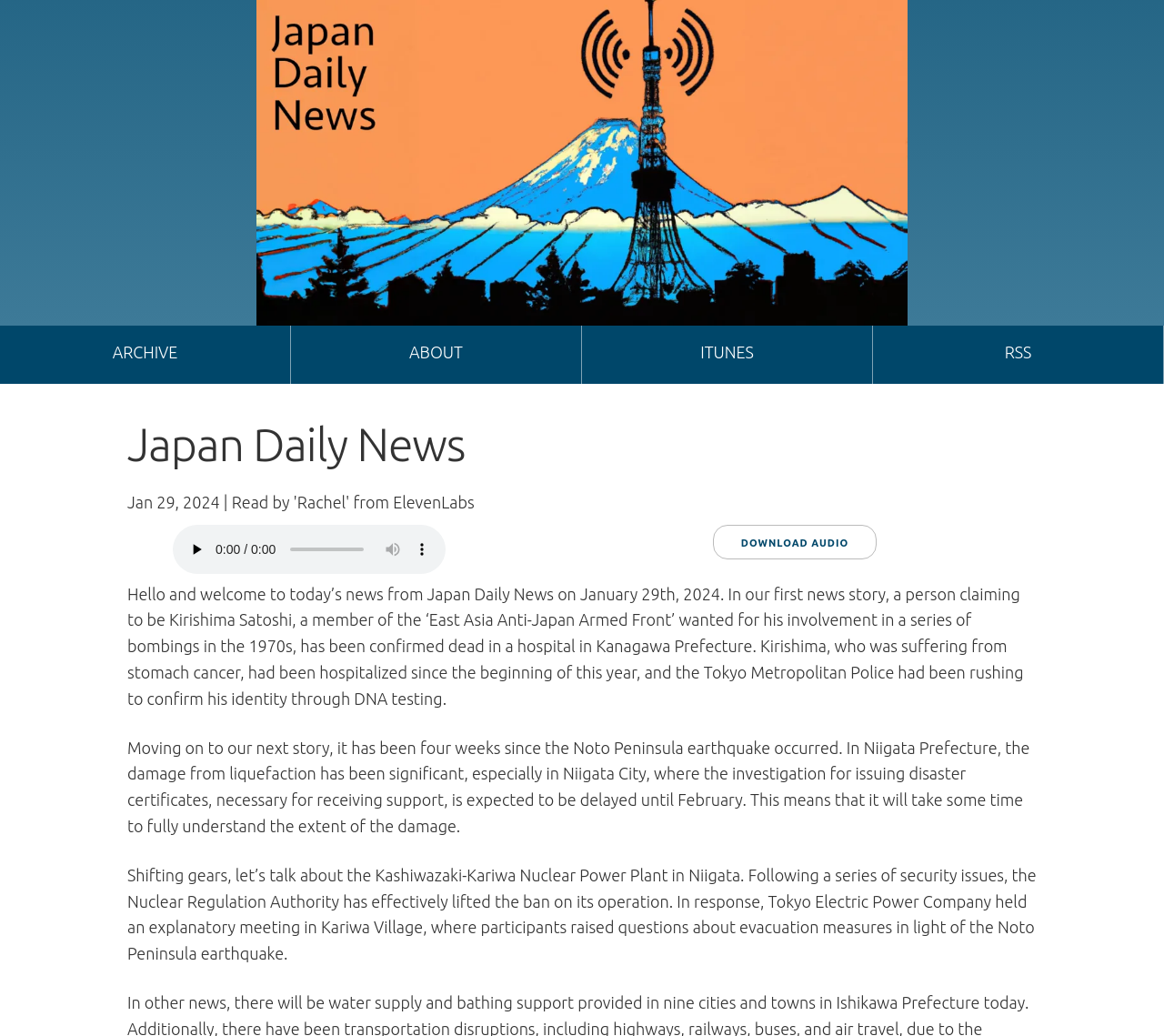Explain in detail what is displayed on the webpage.

The webpage is a news website, specifically the Japan Daily News, with a focus on current events in Japan. At the top of the page, there is a link to the website's top page, accompanied by a cover art image for Japan Daily News. Below this, there are four links: ARCHIVE, ABOUT, ITUNES, and RSS, which are evenly spaced across the top of the page.

The main content of the page is divided into sections, with a heading "Japan Daily News" at the top. Below this, there is a time indicator showing the date "Jan 29, 2024". Next to this, there is an audio player with a play button, a slider to scrub through the audio, and buttons to mute and show more media controls.

The main news stories are presented in a series of paragraphs, with three stories in total. The first story discusses the death of Kirishima Satoshi, a member of the 'East Asia Anti-Japan Armed Front', who was wanted for his involvement in a series of bombings in the 1970s. The second story reports on the aftermath of the Noto Peninsula earthquake, specifically the damage from liquefaction in Niigata Prefecture. The third story covers the lifting of the ban on the operation of the Kashiwazaki-Kariwa Nuclear Power Plant in Niigata, following a series of security issues.

To the right of the audio player, there is a link to download the audio. The overall layout of the page is clean and easy to navigate, with clear headings and concise text.